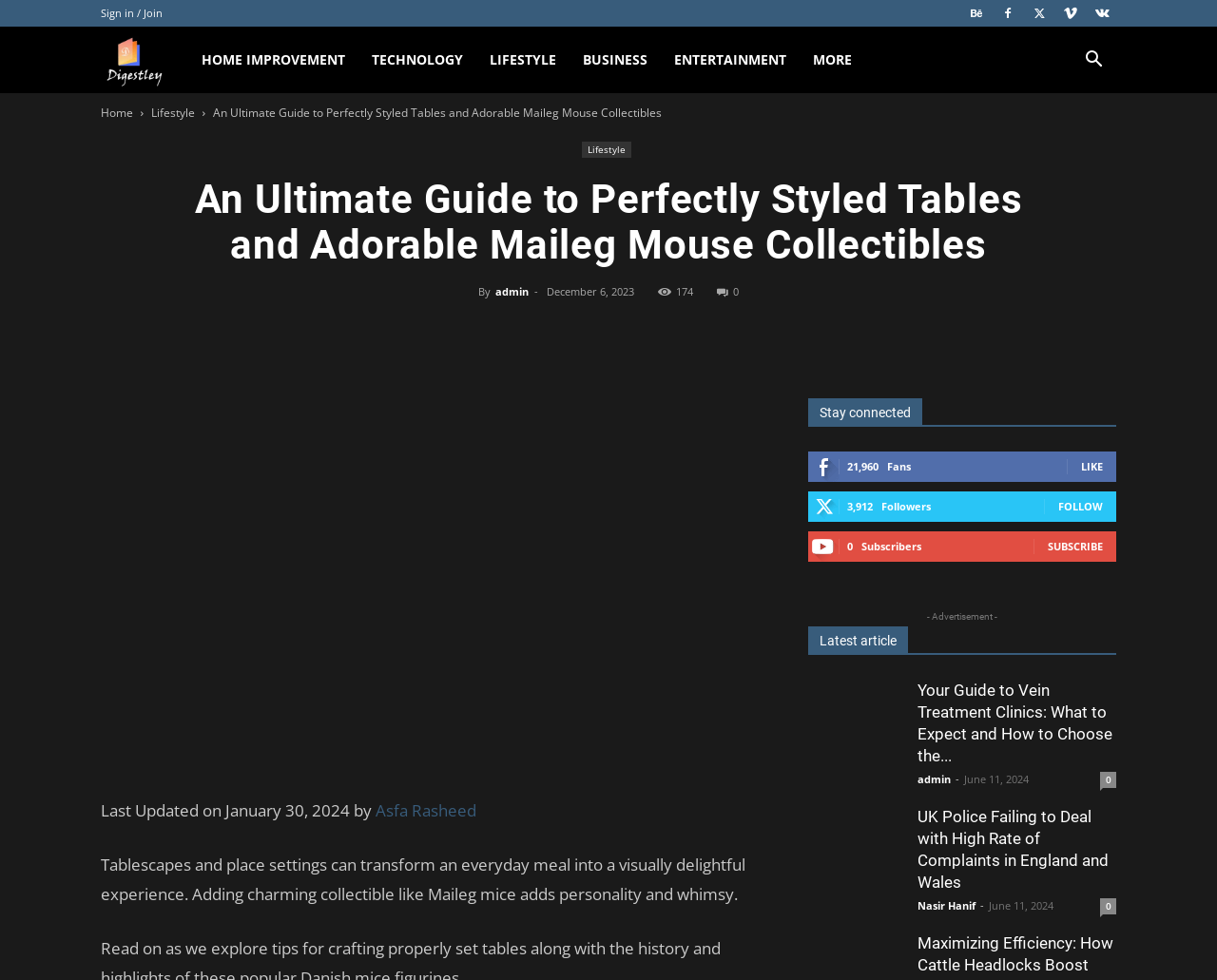Please determine the bounding box coordinates of the element's region to click for the following instruction: "Search".

[0.88, 0.053, 0.917, 0.072]